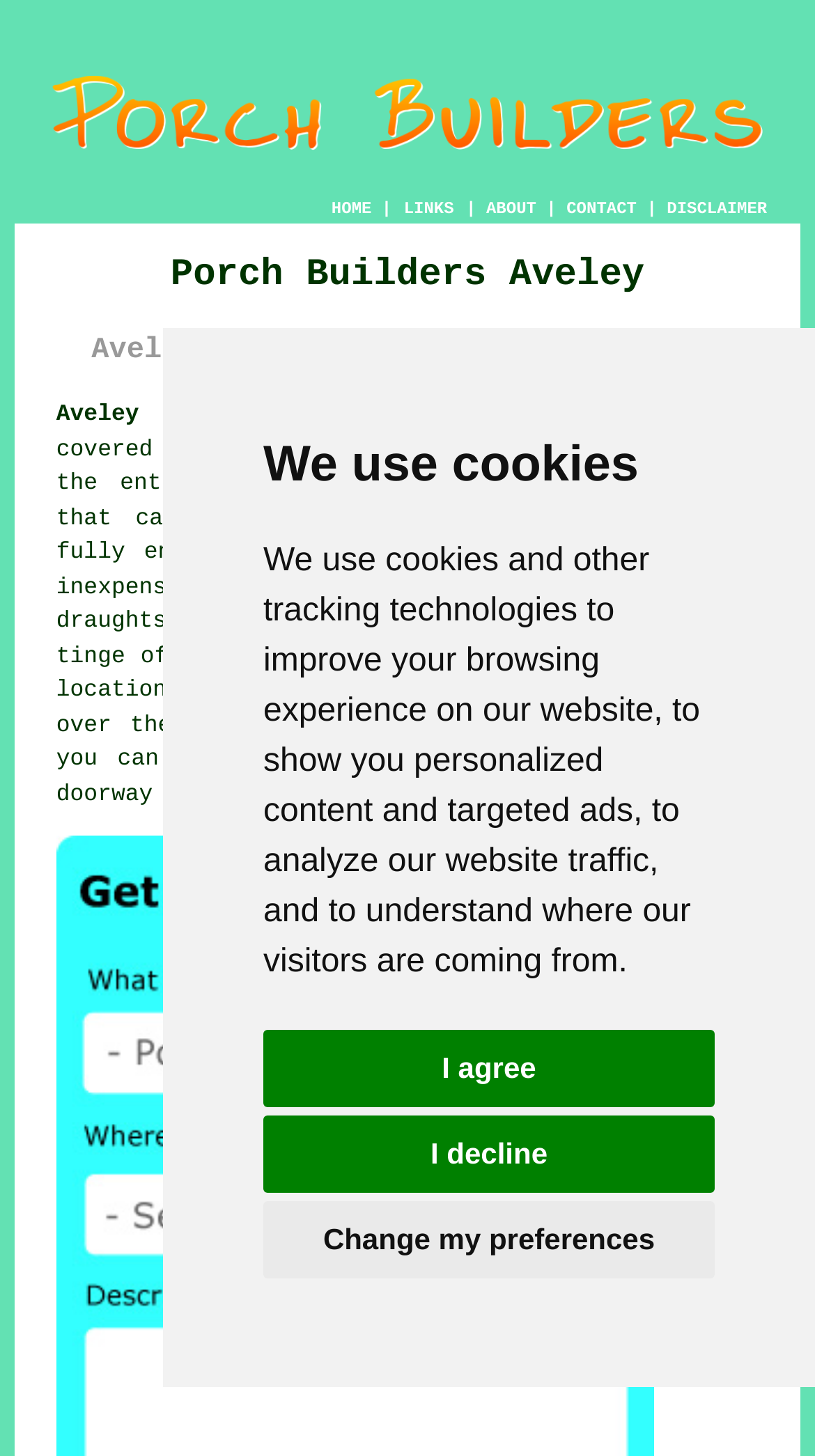Kindly determine the bounding box coordinates for the clickable area to achieve the given instruction: "Open the menu".

None